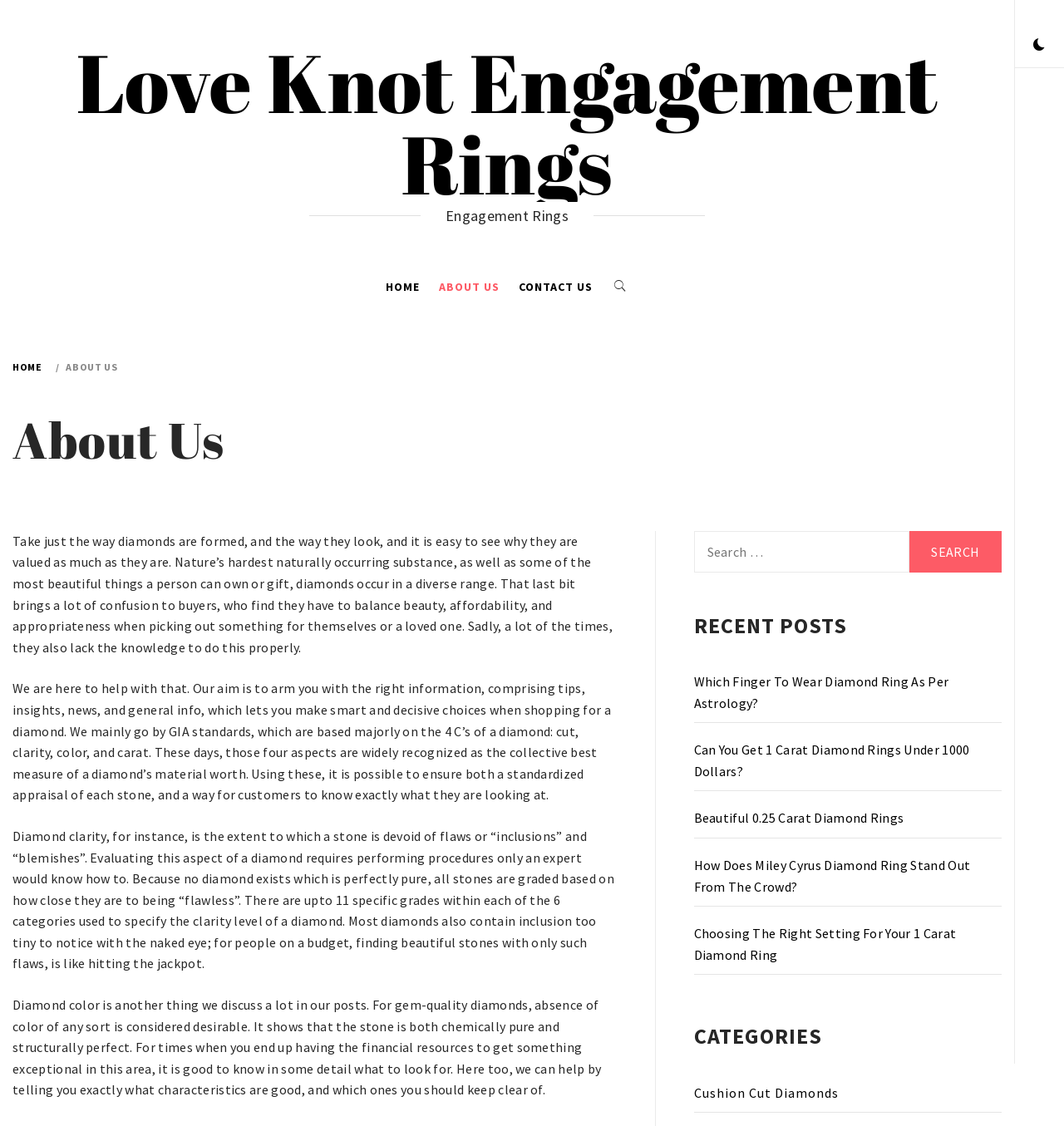Locate the bounding box coordinates of the clickable area needed to fulfill the instruction: "Read the 'Which Finger To Wear Diamond Ring As Per Astrology?' post".

[0.652, 0.589, 0.941, 0.642]